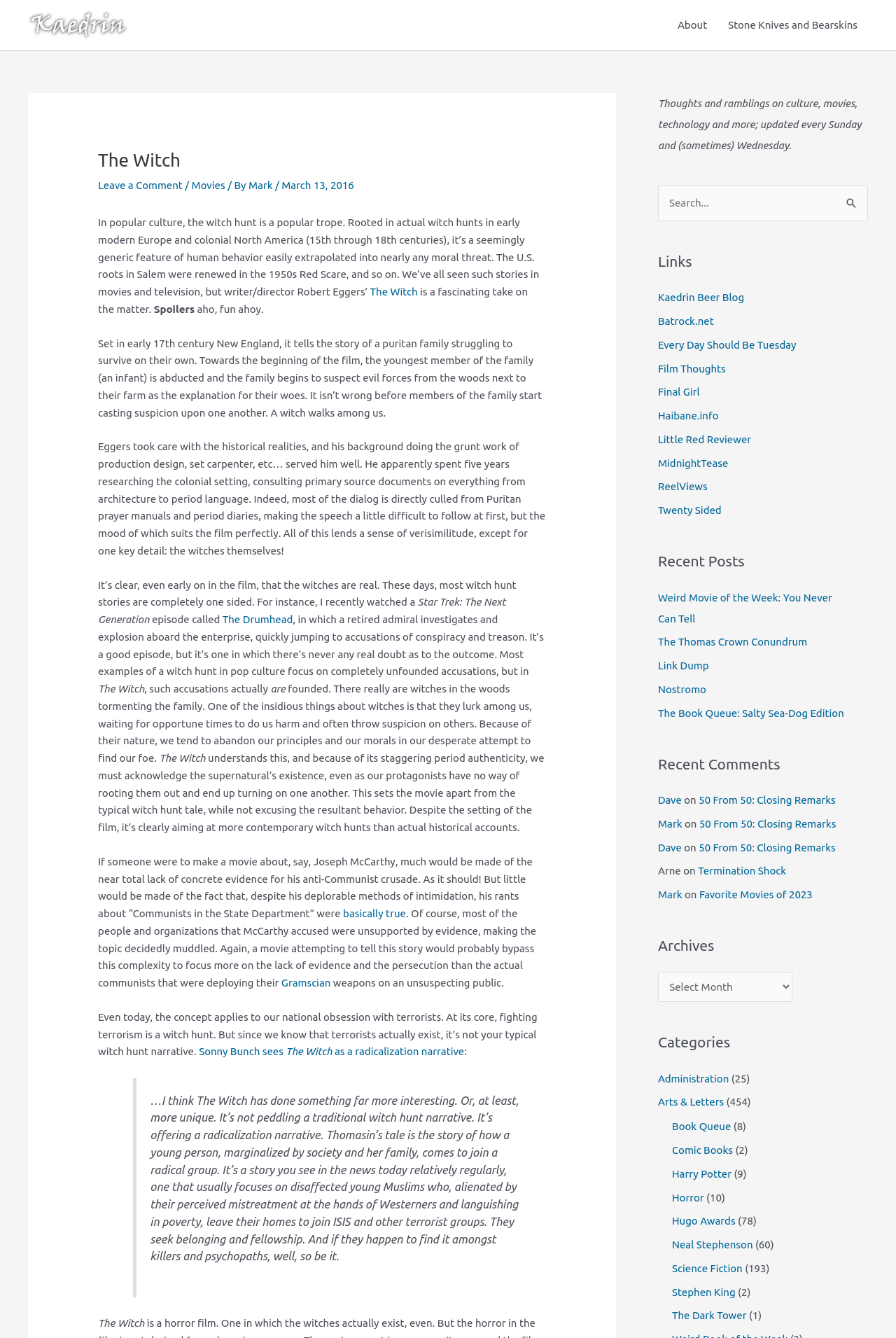Determine the bounding box coordinates of the area to click in order to meet this instruction: "Click the 'Leave a Comment' link".

[0.109, 0.134, 0.204, 0.143]